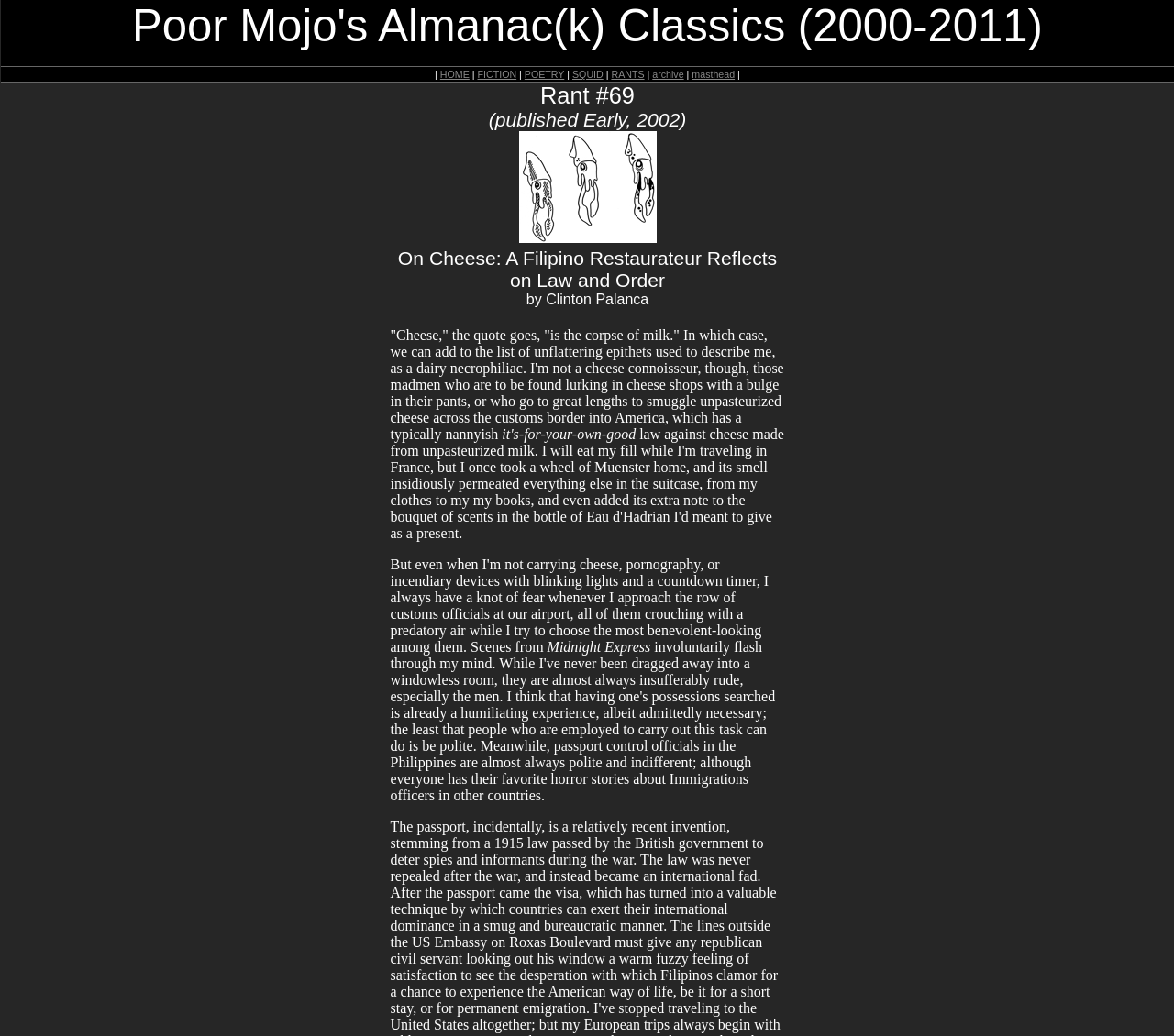What is the topic of the rant?
Using the image, provide a concise answer in one word or a short phrase.

Cheese